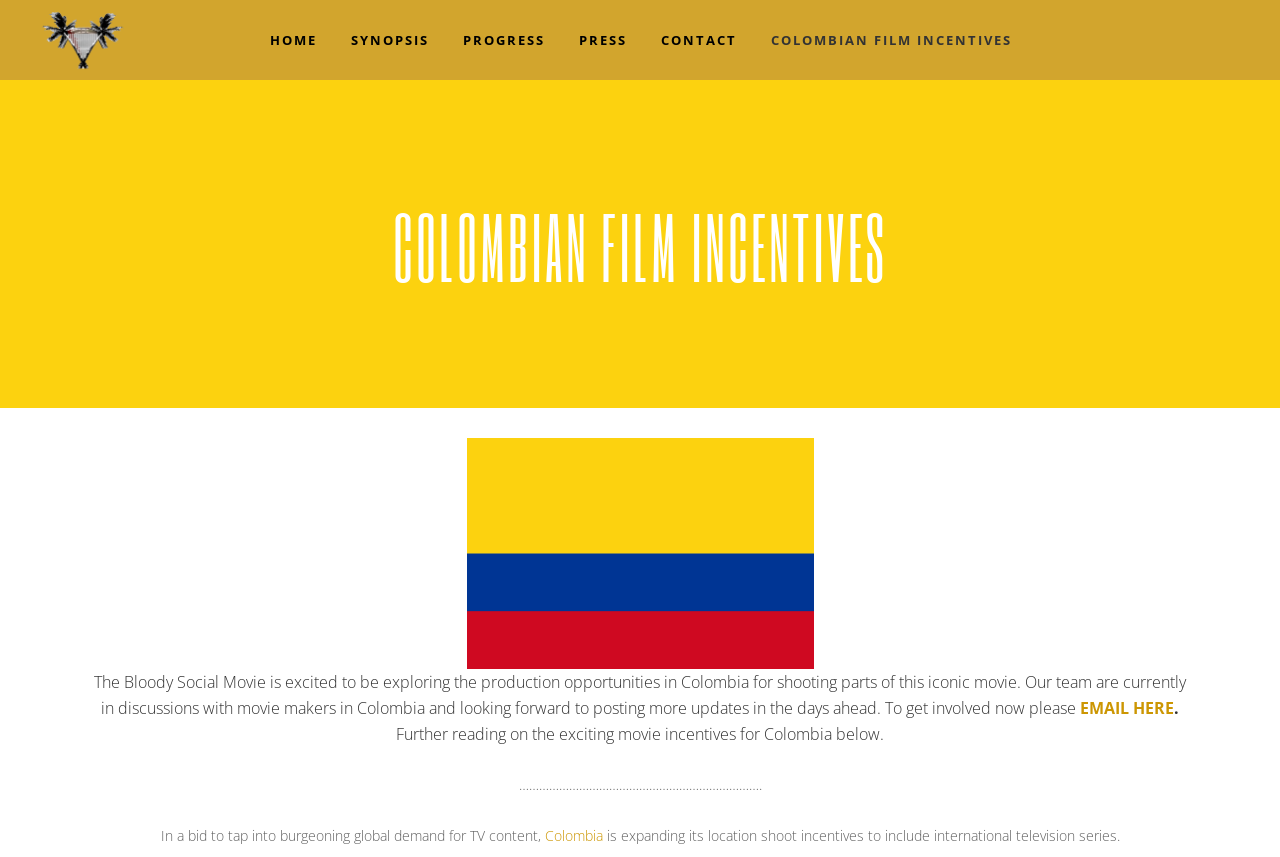Provide a brief response to the question below using one word or phrase:
What is the image on the webpage depicting?

A yellow smiley face